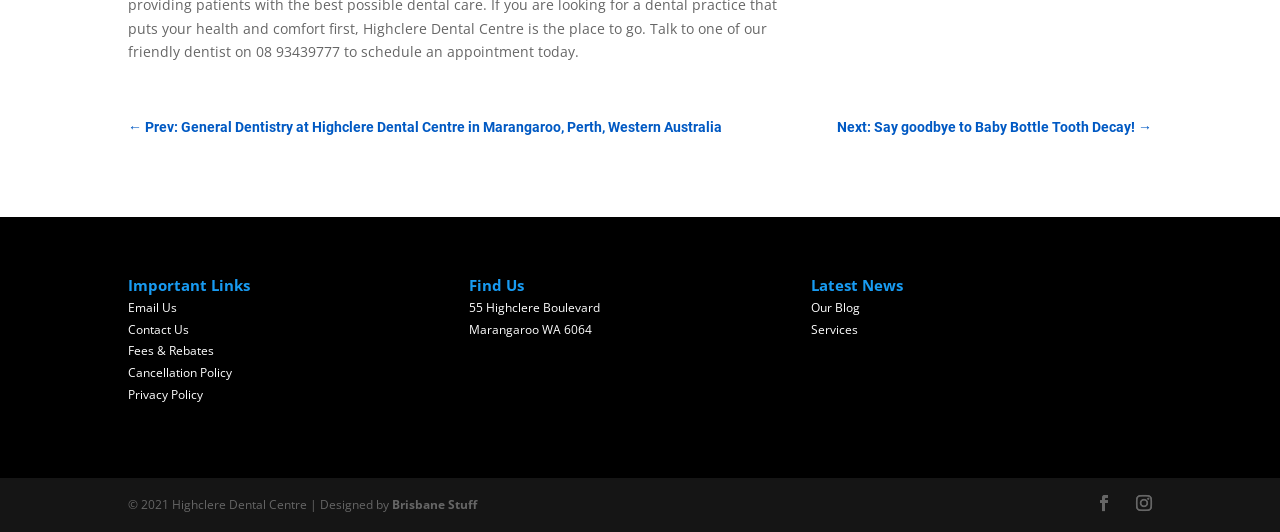What is the address of Highclere Dental Centre?
Please give a detailed and thorough answer to the question, covering all relevant points.

I found the address of Highclere Dental Centre under the 'Find Us' heading, which is '55 Highclere Boulevard' and 'Marangaroo WA 6064'.